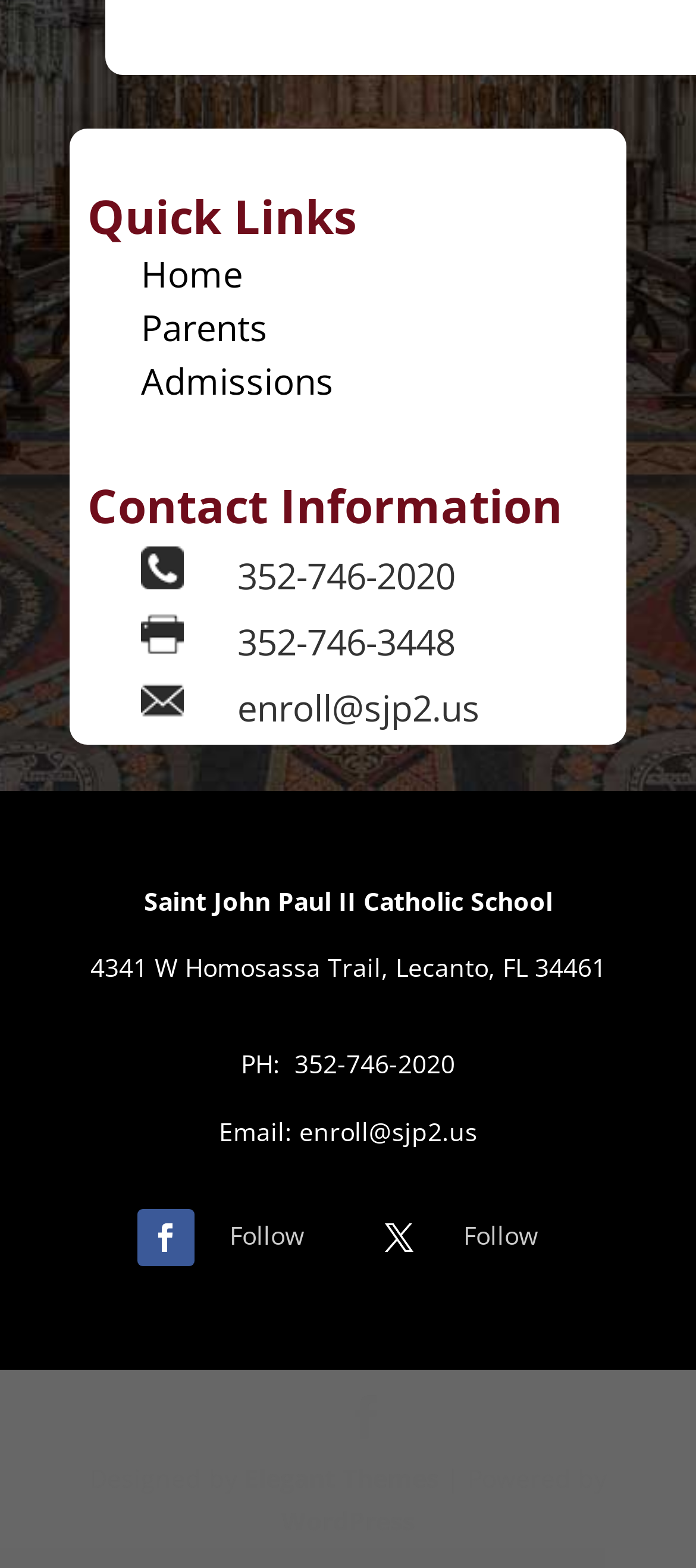What is the name of the school?
Please give a detailed and elaborate answer to the question.

The name of the school can be found in the static text element with the text 'Saint John Paul II Catholic School' located at the top of the webpage.